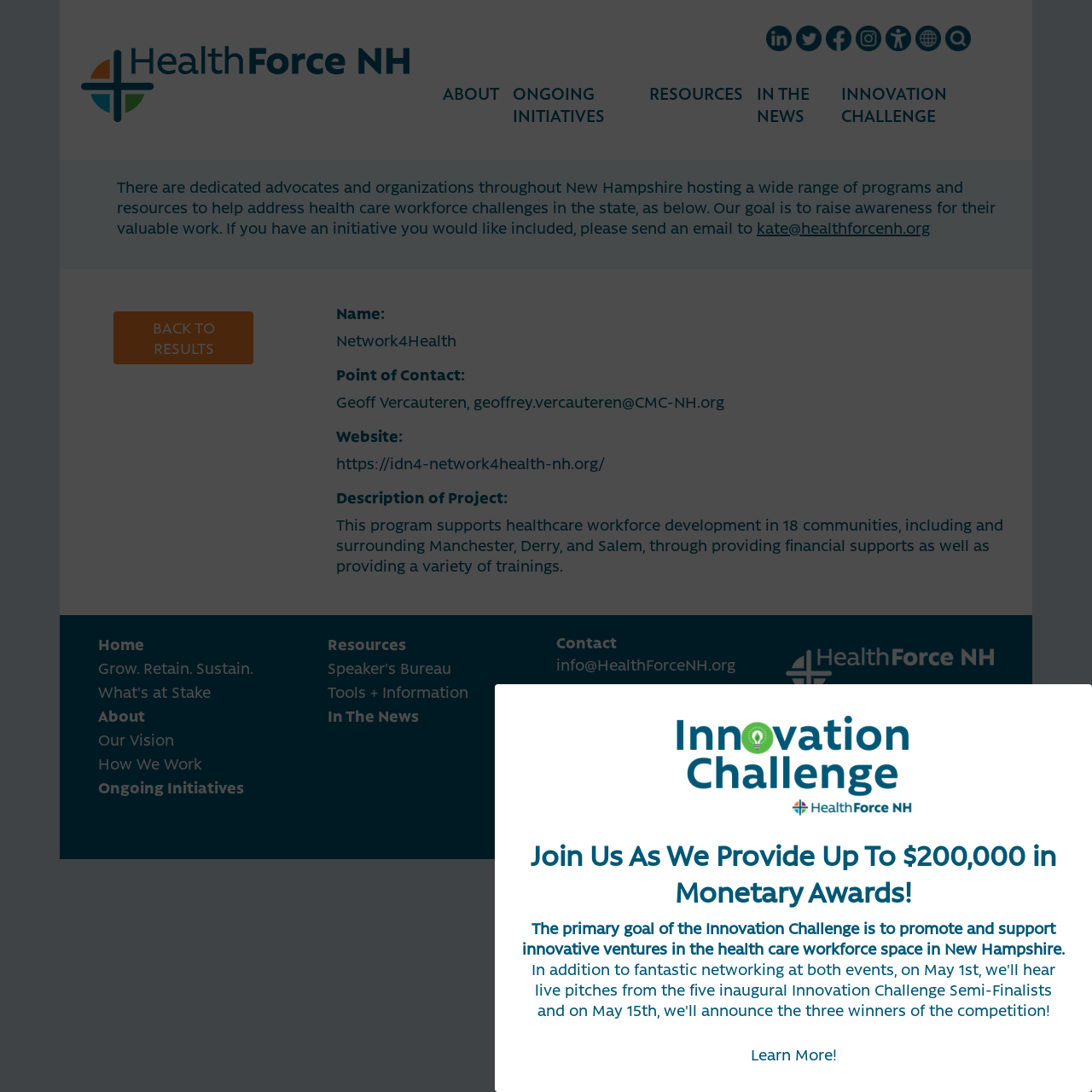Determine the bounding box for the described HTML element: "Learn More!". Ensure the coordinates are four float numbers between 0 and 1 in the format [left, top, right, bottom].

[0.687, 0.956, 0.766, 0.975]